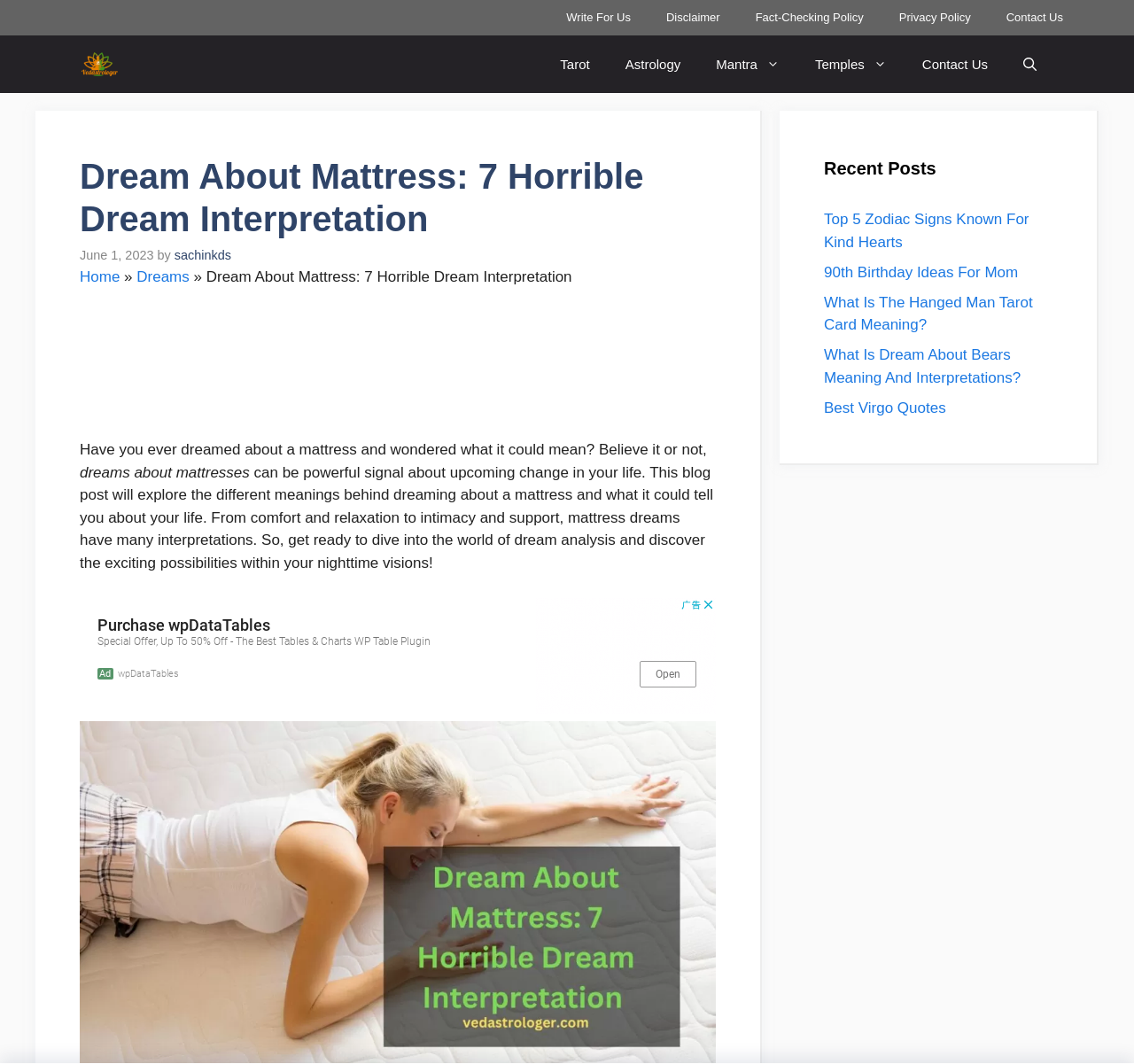Identify and provide the bounding box for the element described by: "Contact Us".

[0.797, 0.033, 0.887, 0.087]